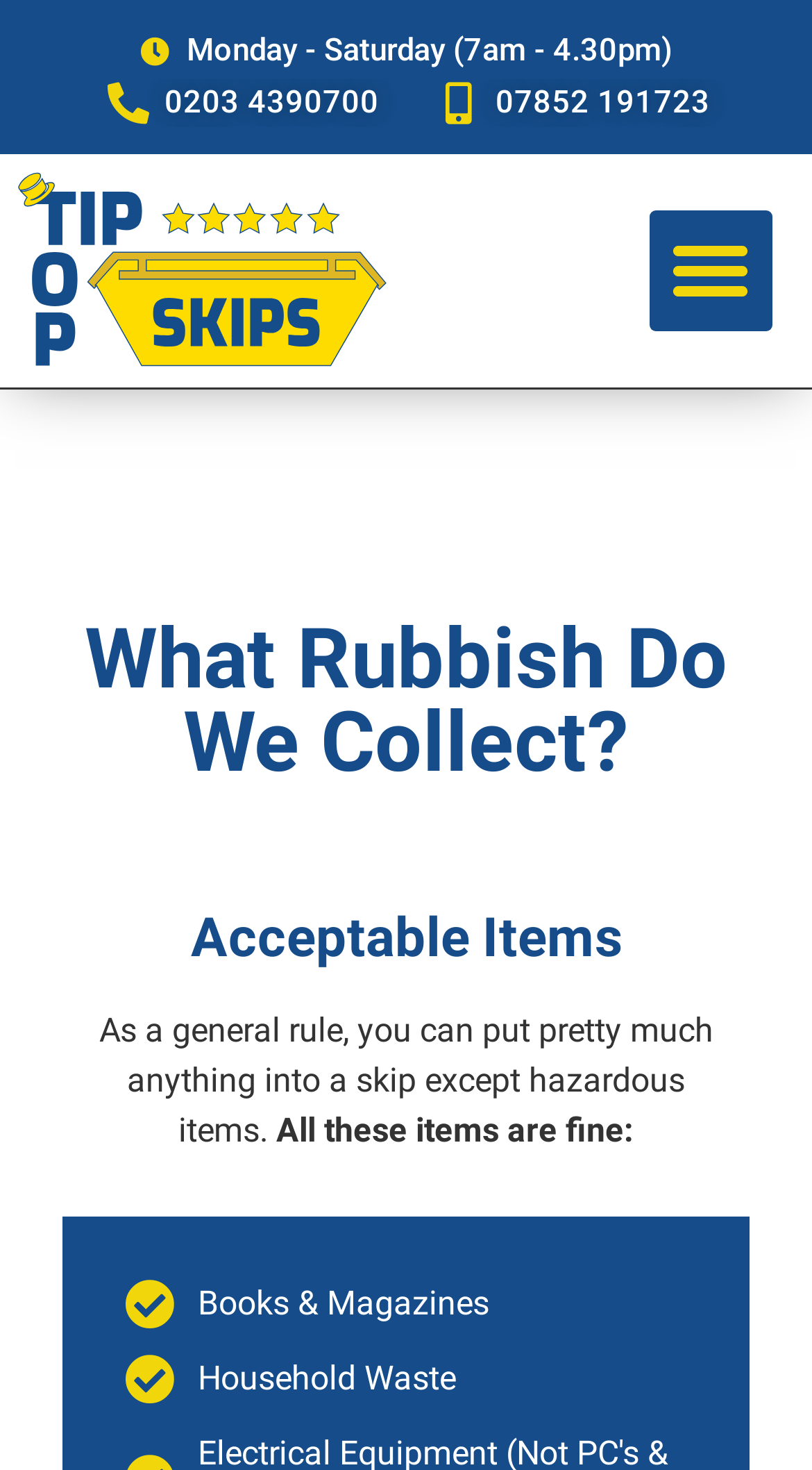Describe all significant elements and features of the webpage.

The webpage is about Tip Top Skips, a skip hire service in Watford. At the top left of the page, there is a phone number "0203 4390700" and another phone number "07852 191723" to the right of it. Below these phone numbers, there is an image related to skip hire in Watford. 

On the top right side of the page, there is a menu toggle button. When expanded, it reveals a section with a heading "What Rubbish Do We Collect?" followed by a subheading "Acceptable Items". 

Under the "Acceptable Items" section, there is a paragraph of text explaining that most items can be put into a skip except hazardous items. Below this text, there is a list of acceptable items, including "Books & Magazines" and "Household Waste". These items are listed towards the bottom of the page.